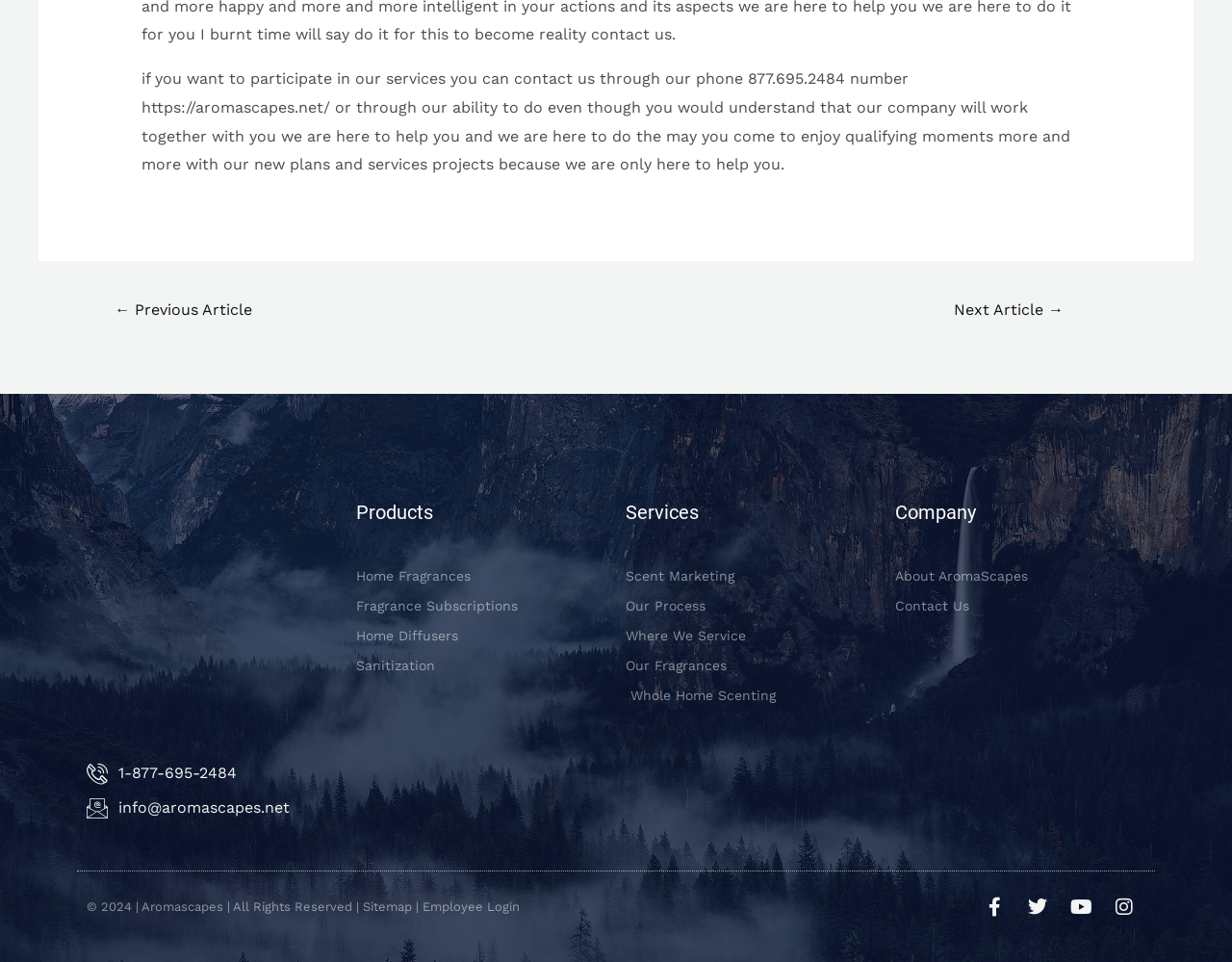Provide the bounding box coordinates of the UI element that matches the description: "Home Diffusers".

[0.289, 0.647, 0.492, 0.673]